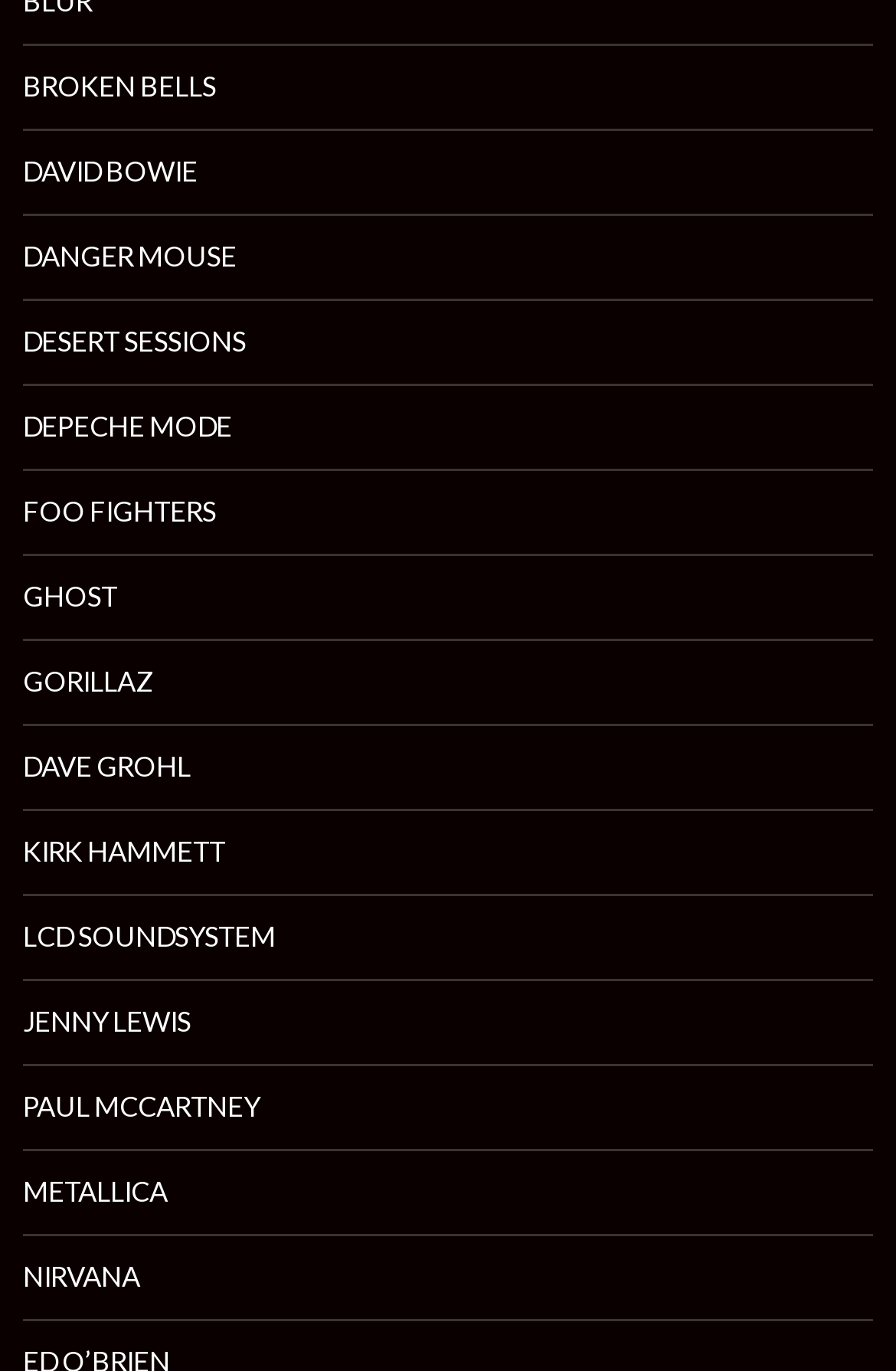Determine the bounding box coordinates of the area to click in order to meet this instruction: "check out NIRVANA's page".

[0.026, 0.901, 0.974, 0.962]